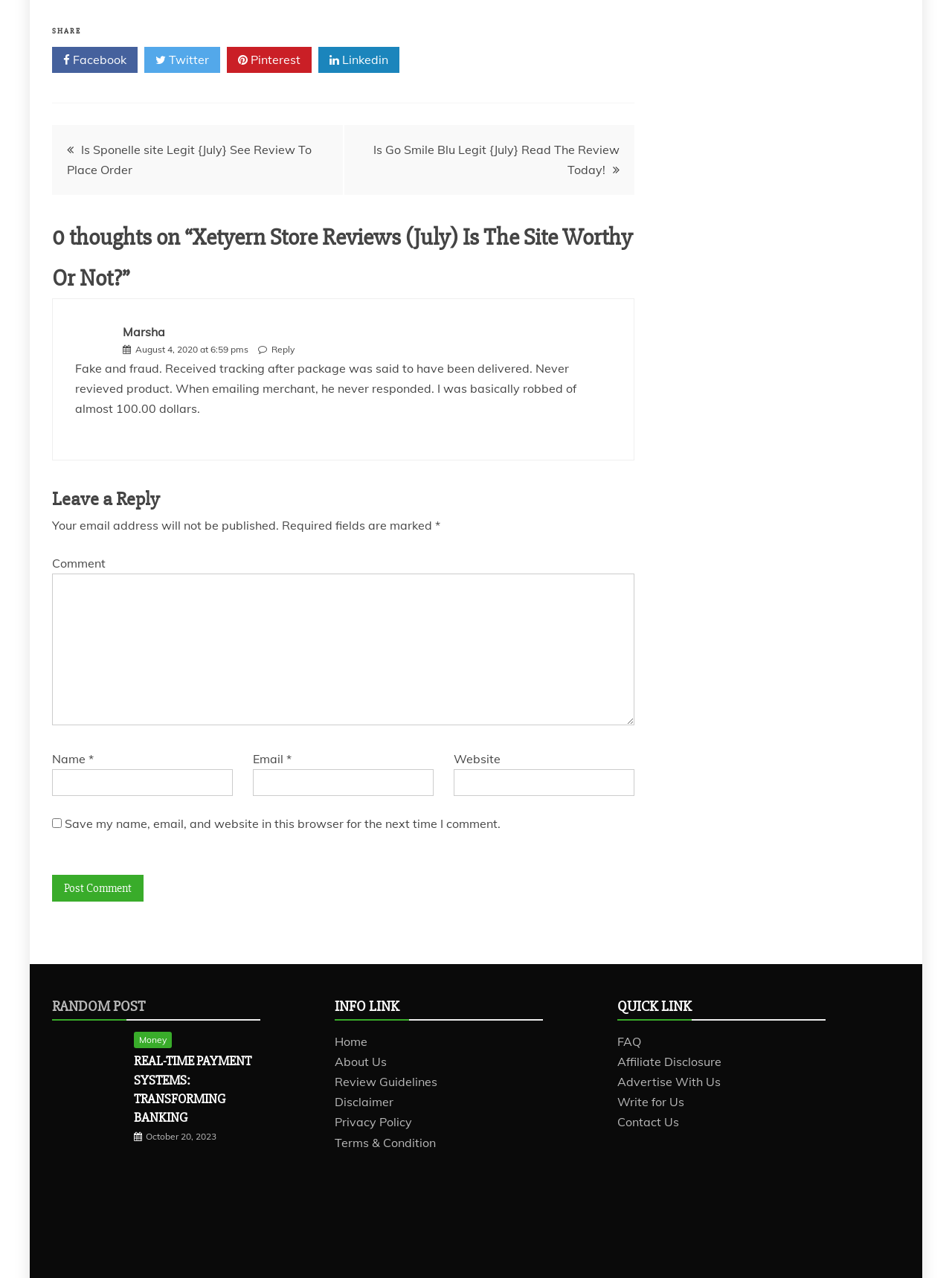Respond to the question below with a single word or phrase:
What is the title of the article with a comment from Marsha?

Xetyern Store Reviews